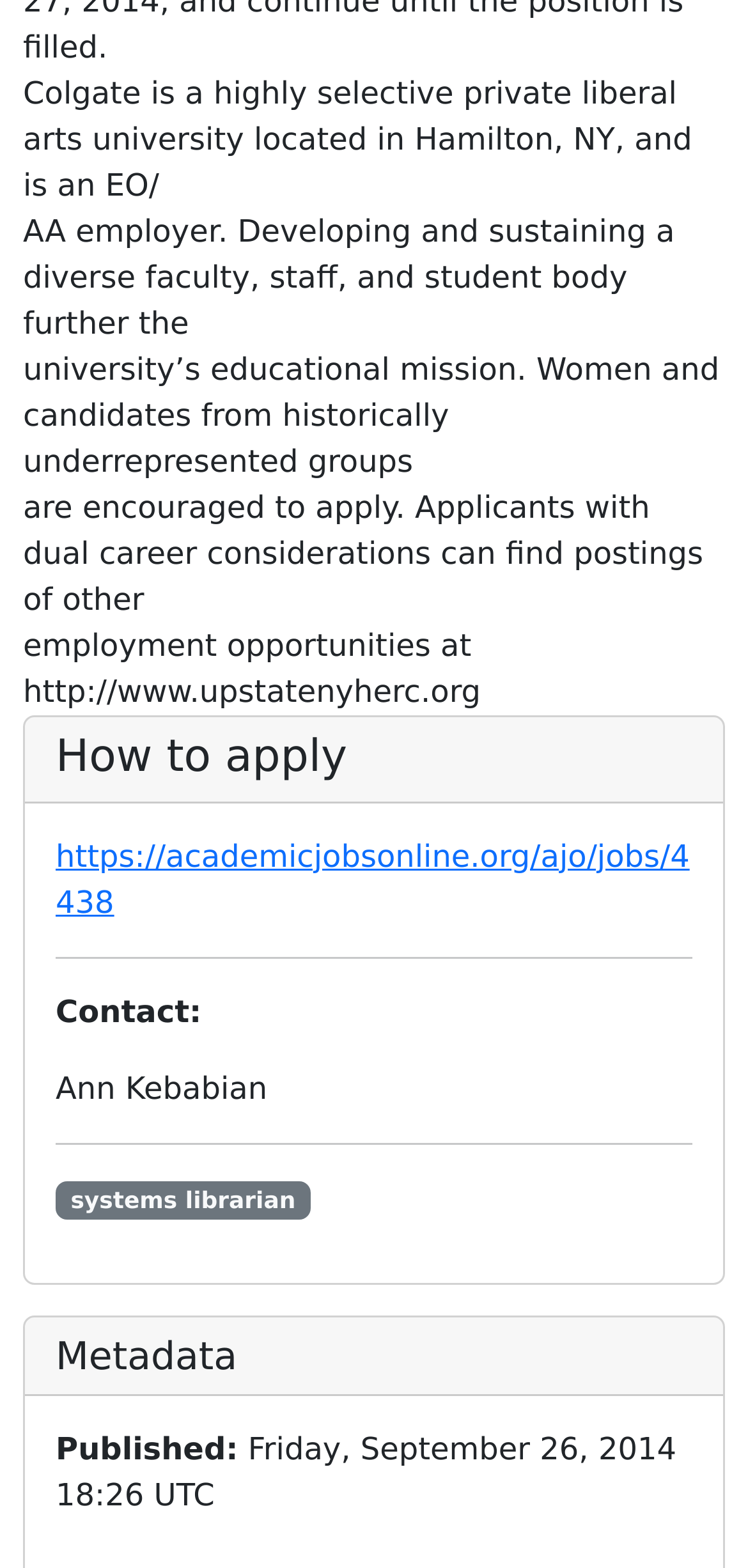Refer to the screenshot and answer the following question in detail:
When was the job posting published?

The publication date of the job posting can be found in the StaticText element with the text 'Friday, September 26, 2014 18:26 UTC', which is located below the 'Metadata' heading.